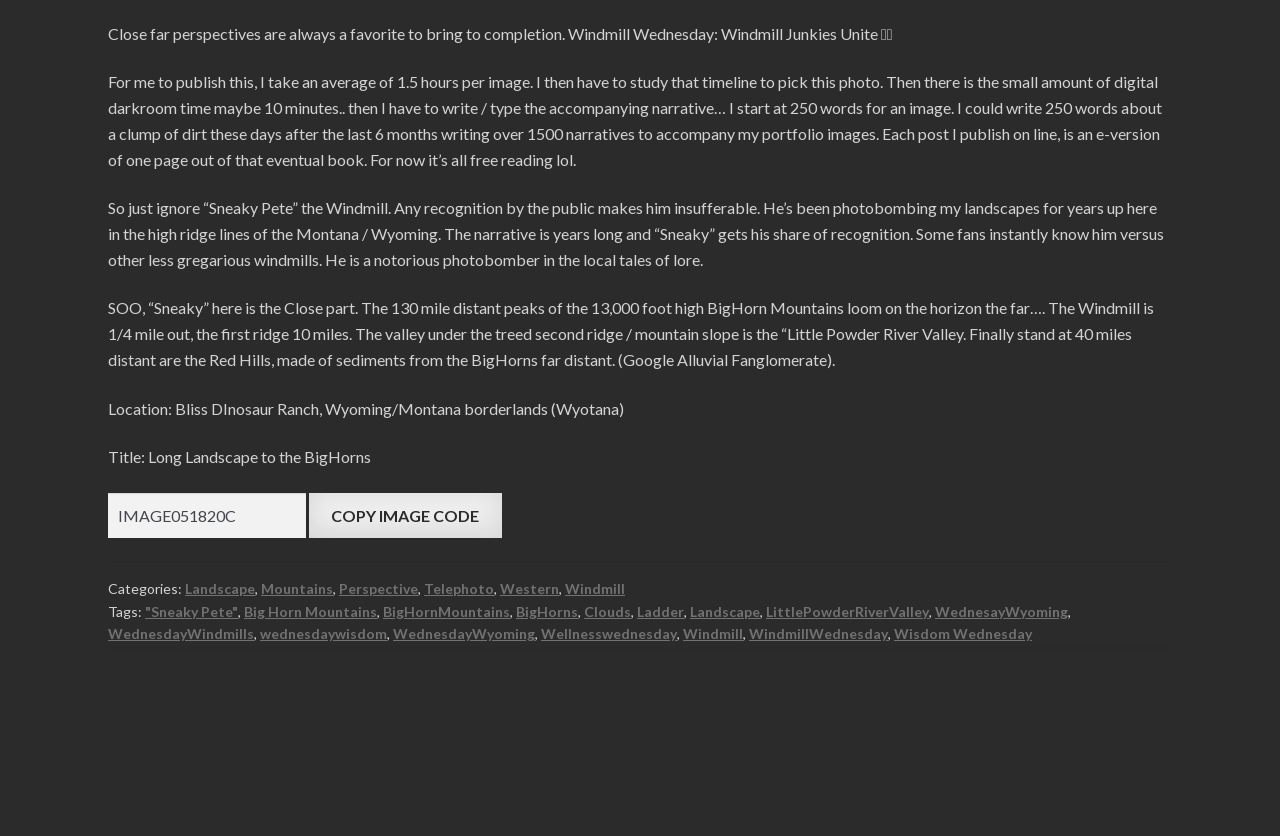Find the bounding box coordinates of the element I should click to carry out the following instruction: "click on category Landscape".

[0.145, 0.694, 0.199, 0.714]